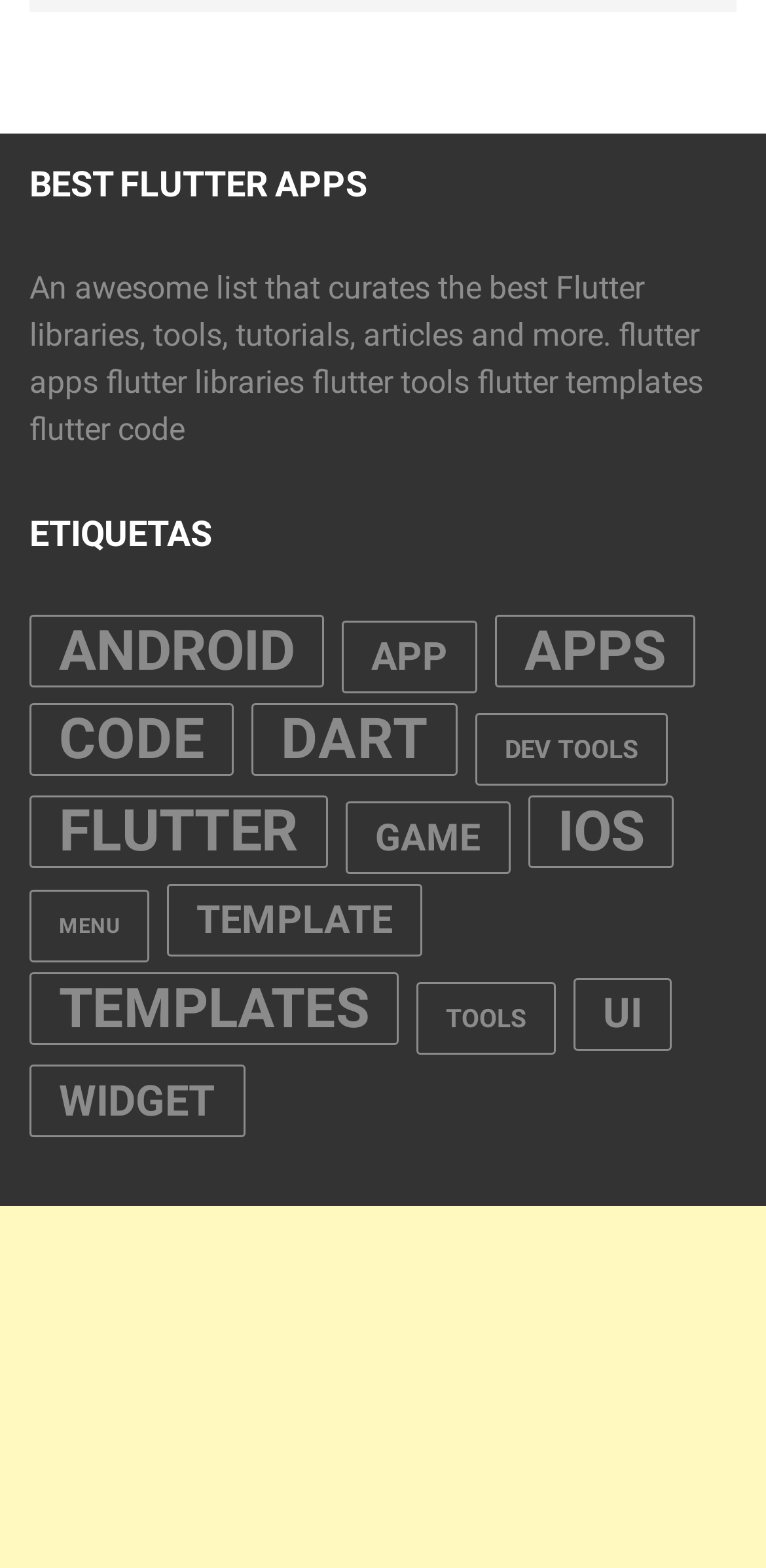Please give a succinct answer using a single word or phrase:
What is the first link under ETIQUETAS?

android